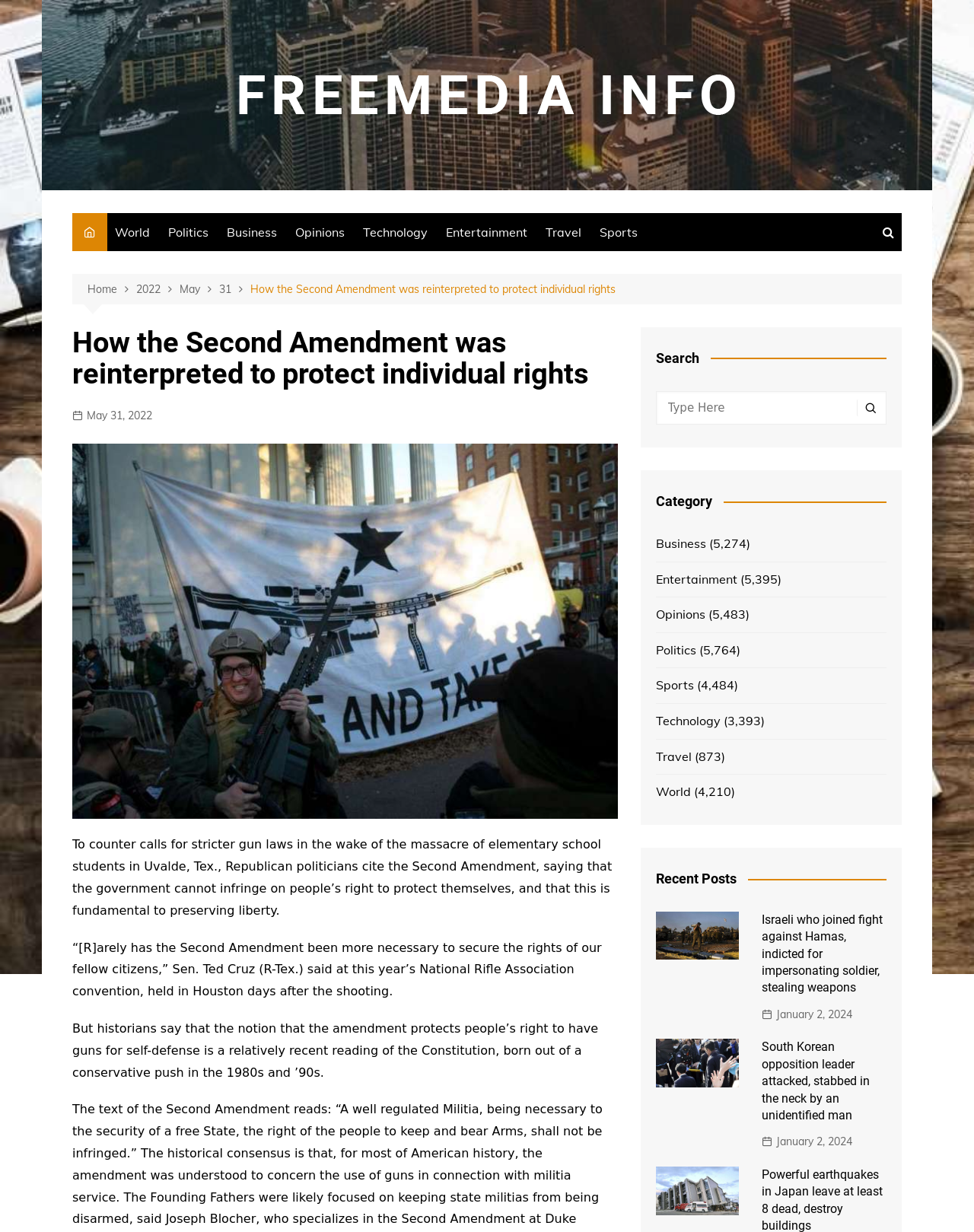Answer the question with a brief word or phrase:
How many navigation links are available?

5